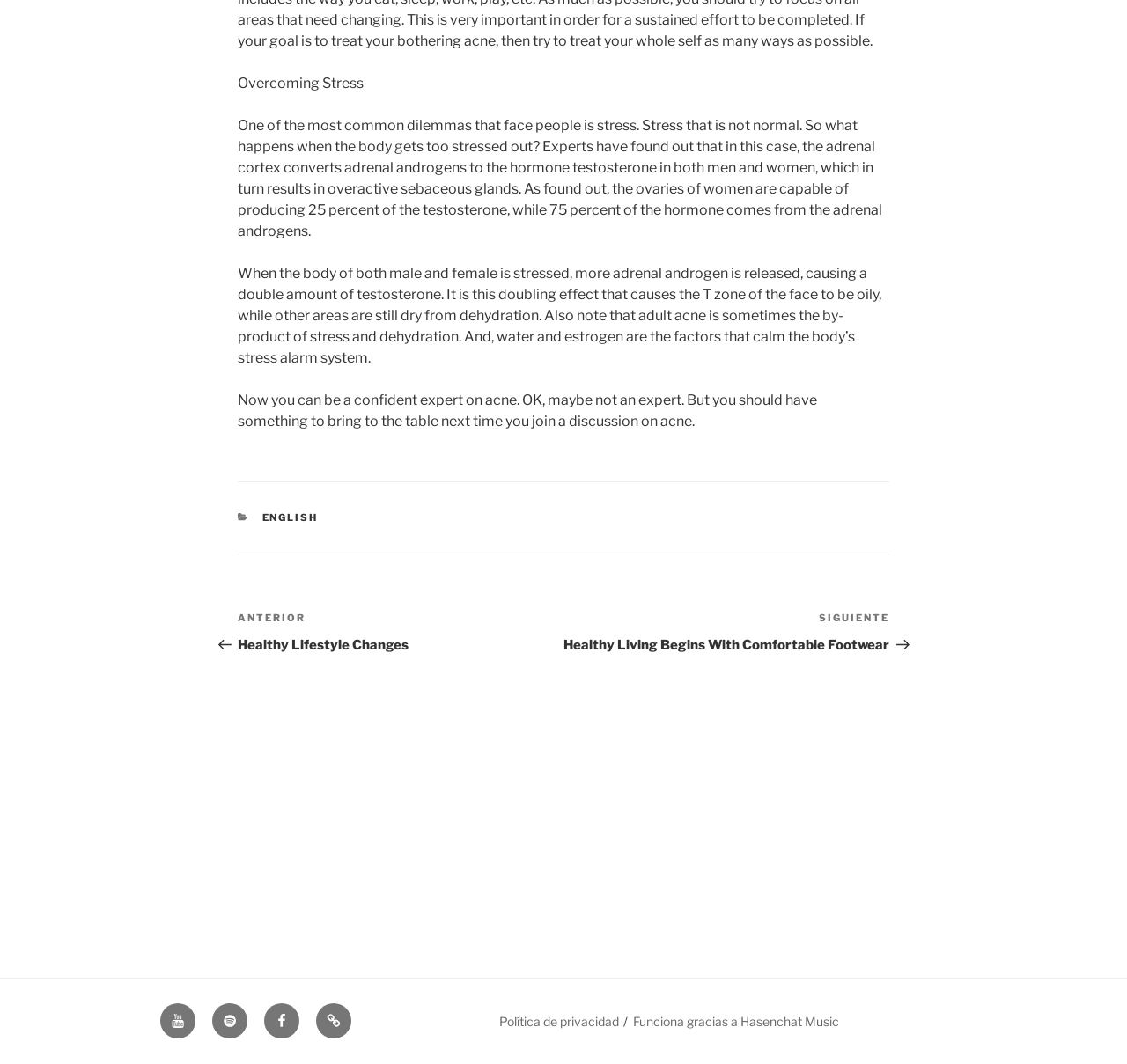Please determine the bounding box coordinates of the element to click in order to execute the following instruction: "Go to the 'Youtube' social media page". The coordinates should be four float numbers between 0 and 1, specified as [left, top, right, bottom].

[0.142, 0.943, 0.173, 0.976]